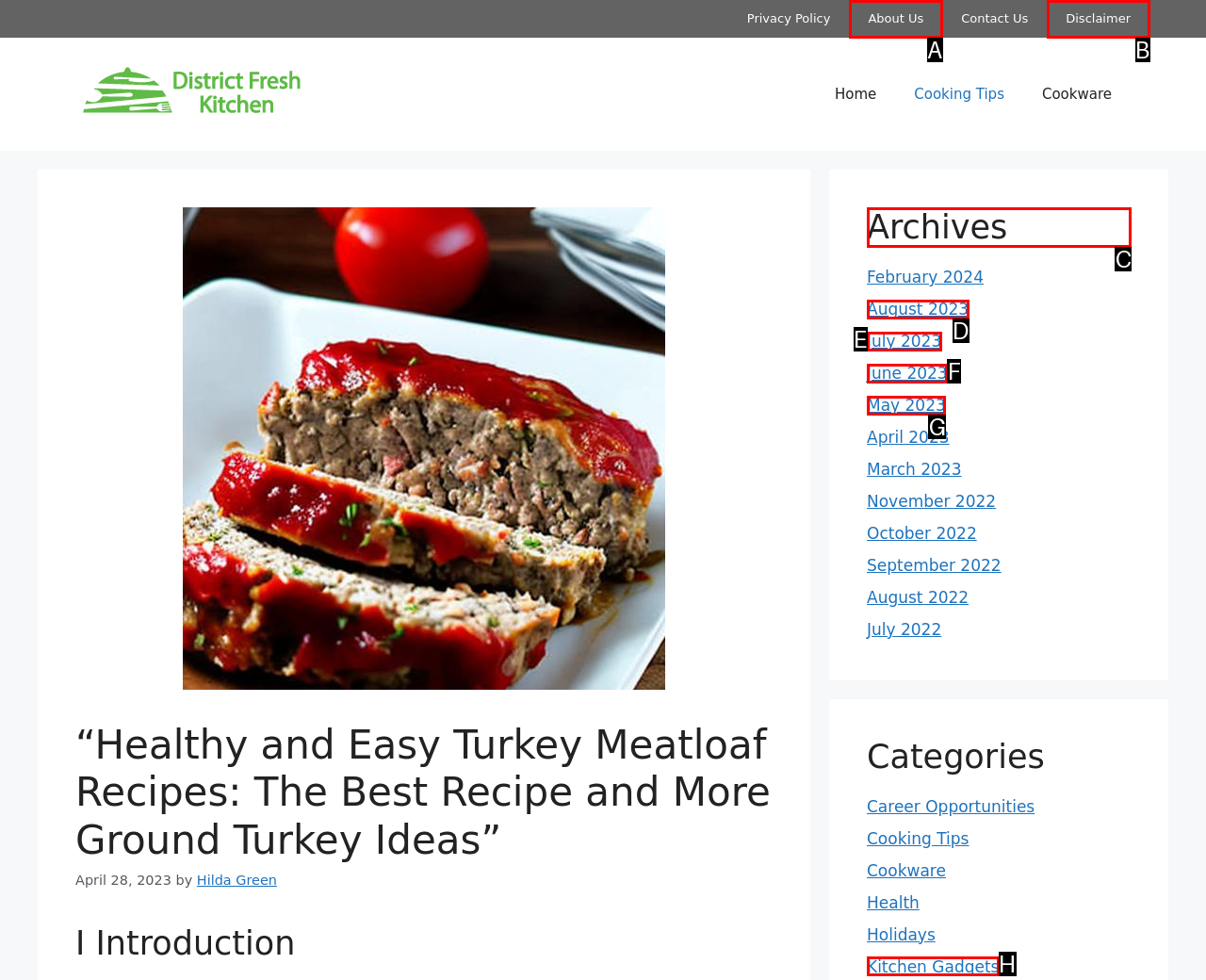Tell me which one HTML element you should click to complete the following task: Check the 'Archives' section
Answer with the option's letter from the given choices directly.

C